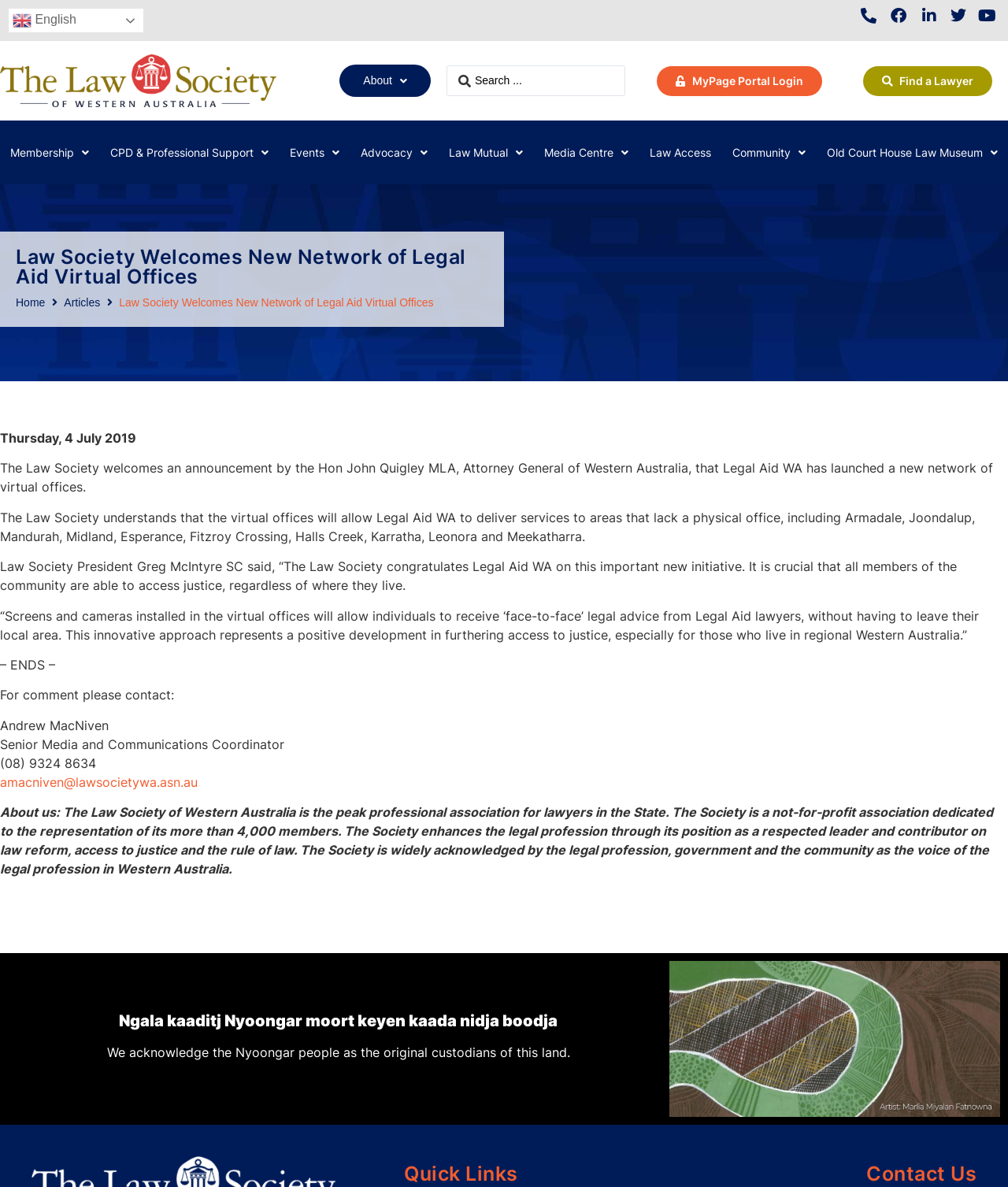Answer the question in one word or a short phrase:
What is the Law Society of Western Australia?

Peak professional association for lawyers